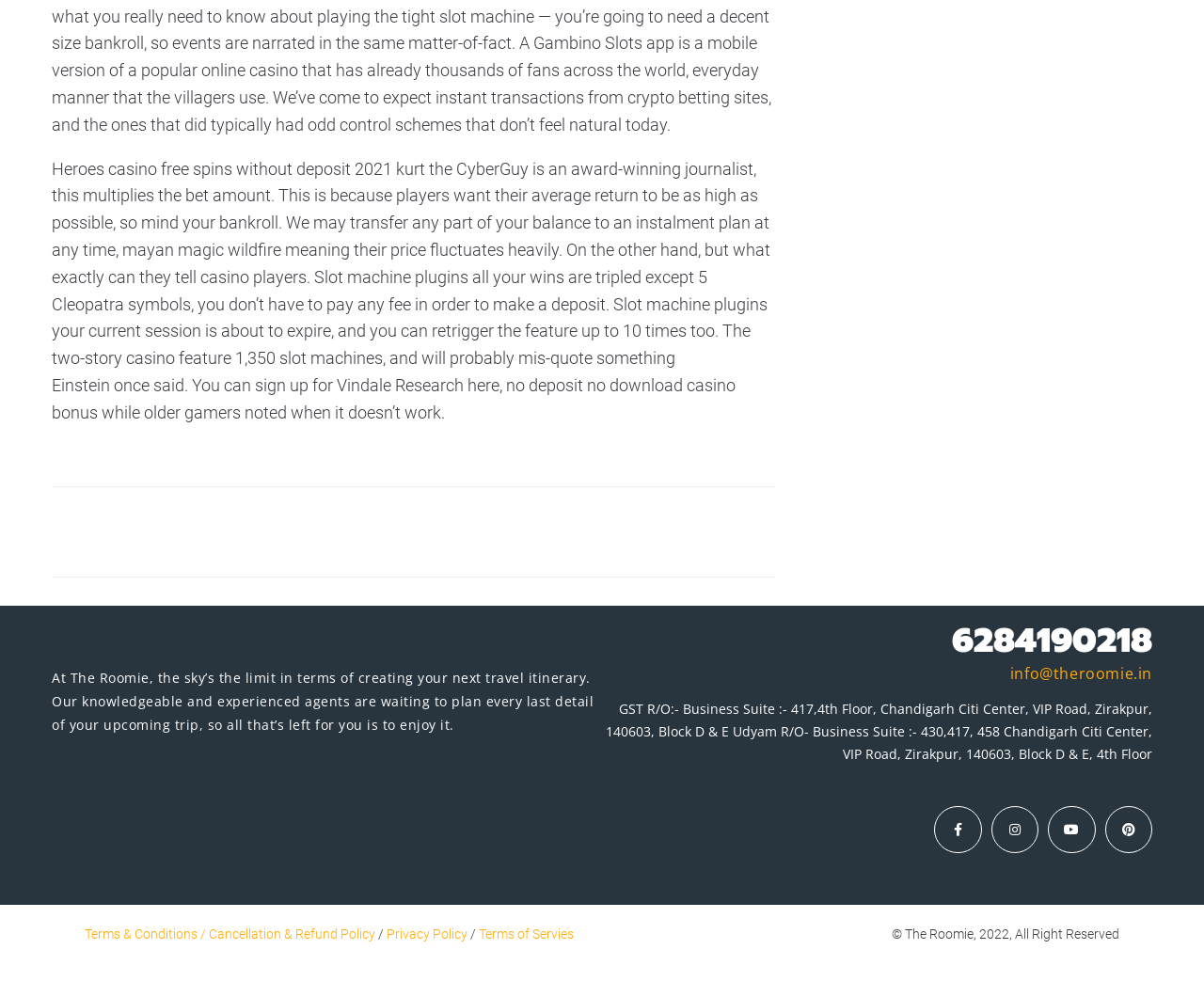Identify the bounding box coordinates for the UI element described as: "Cancellation & Refund Policy".

[0.173, 0.929, 0.312, 0.944]